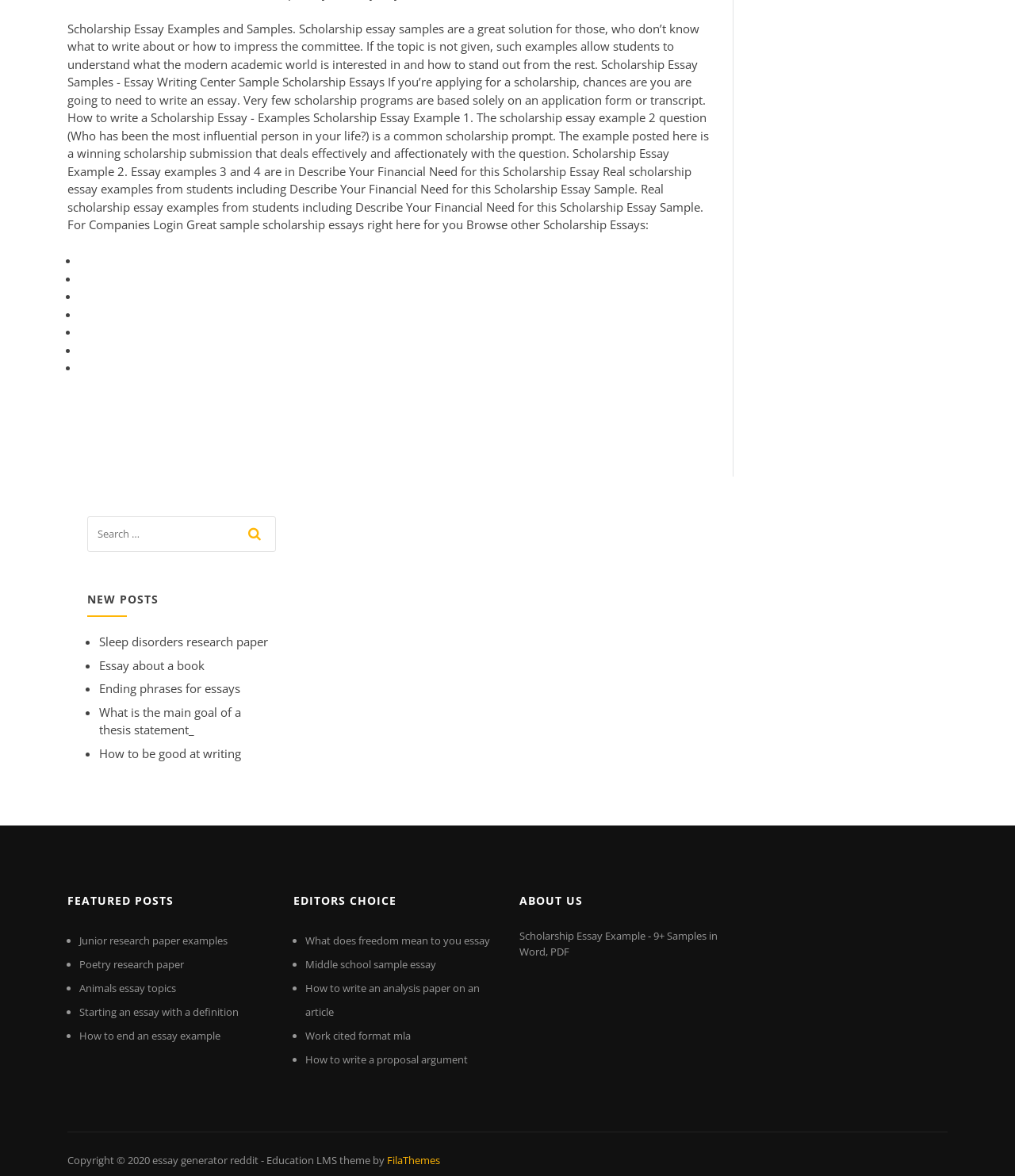Identify the bounding box coordinates of the clickable region necessary to fulfill the following instruction: "Browse new posts". The bounding box coordinates should be four float numbers between 0 and 1, i.e., [left, top, right, bottom].

[0.086, 0.497, 0.271, 0.525]